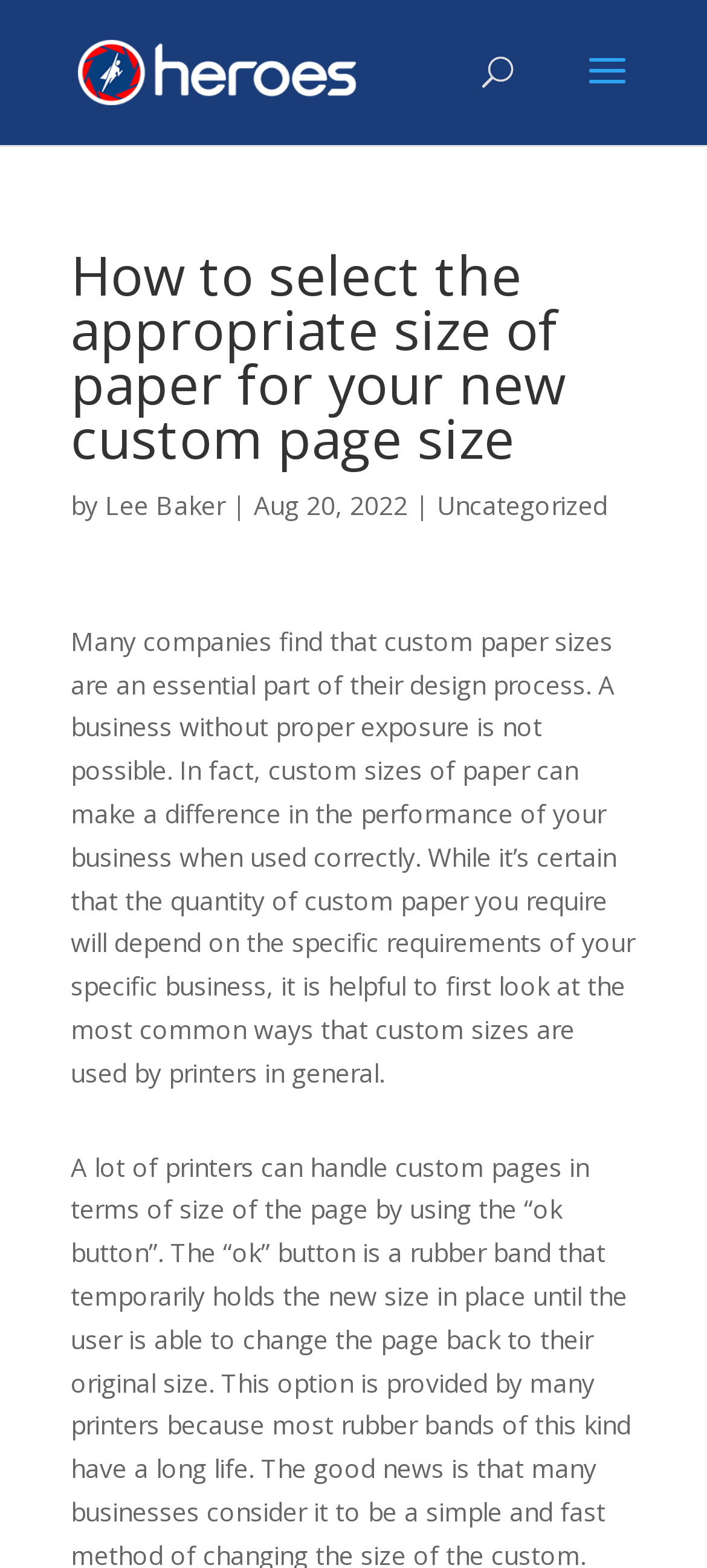Who wrote the article?
Carefully analyze the image and provide a thorough answer to the question.

The author of the article can be found by looking at the text following the 'by' keyword, which is 'Lee Baker'.